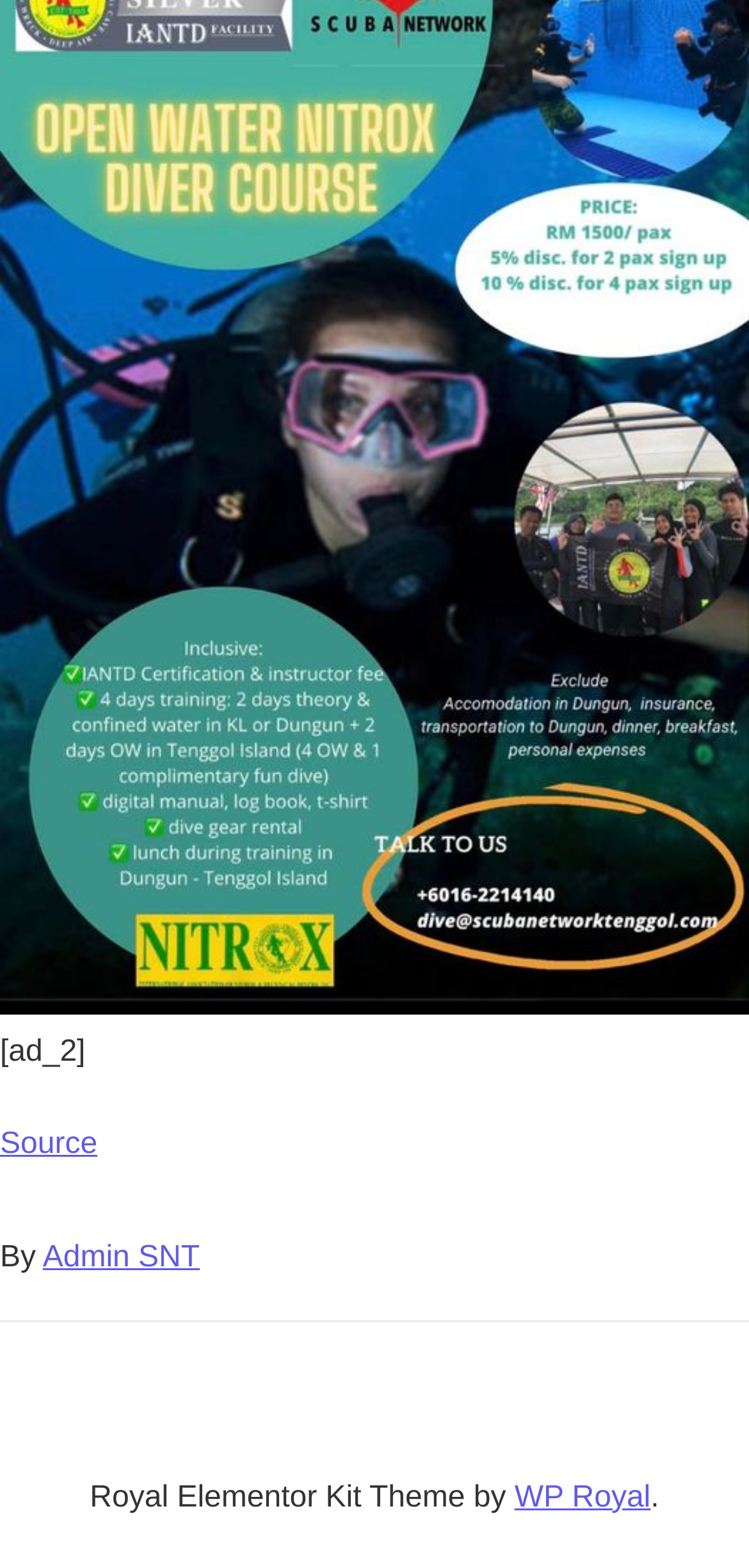For the element described, predict the bounding box coordinates as (top-left x, top-left y, bottom-right x, bottom-right y). All values should be between 0 and 1. Element description: Source

[0.0, 0.72, 0.13, 0.741]